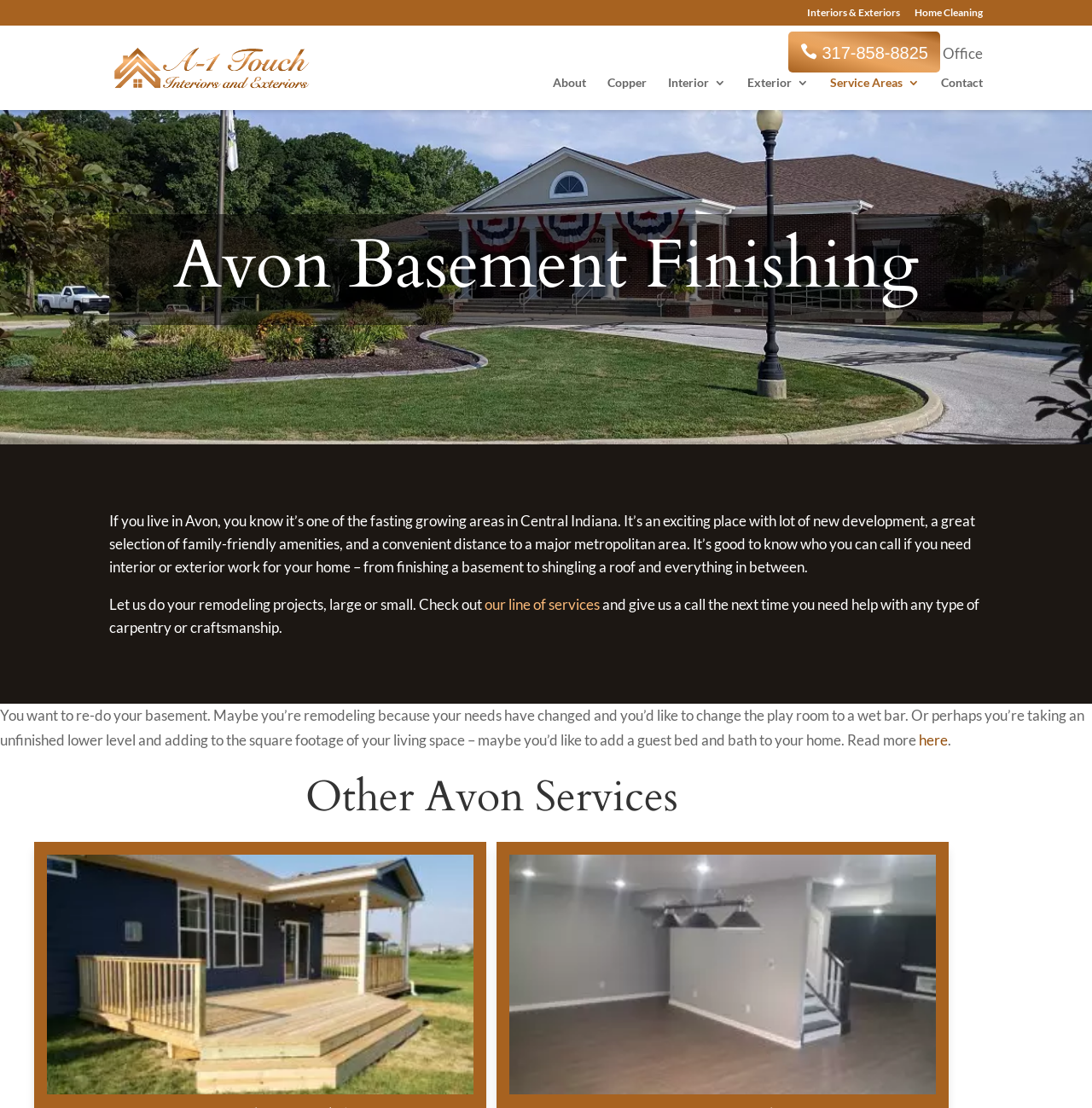Determine the bounding box coordinates of the clickable region to follow the instruction: "Learn more about our line of services".

[0.444, 0.537, 0.549, 0.554]